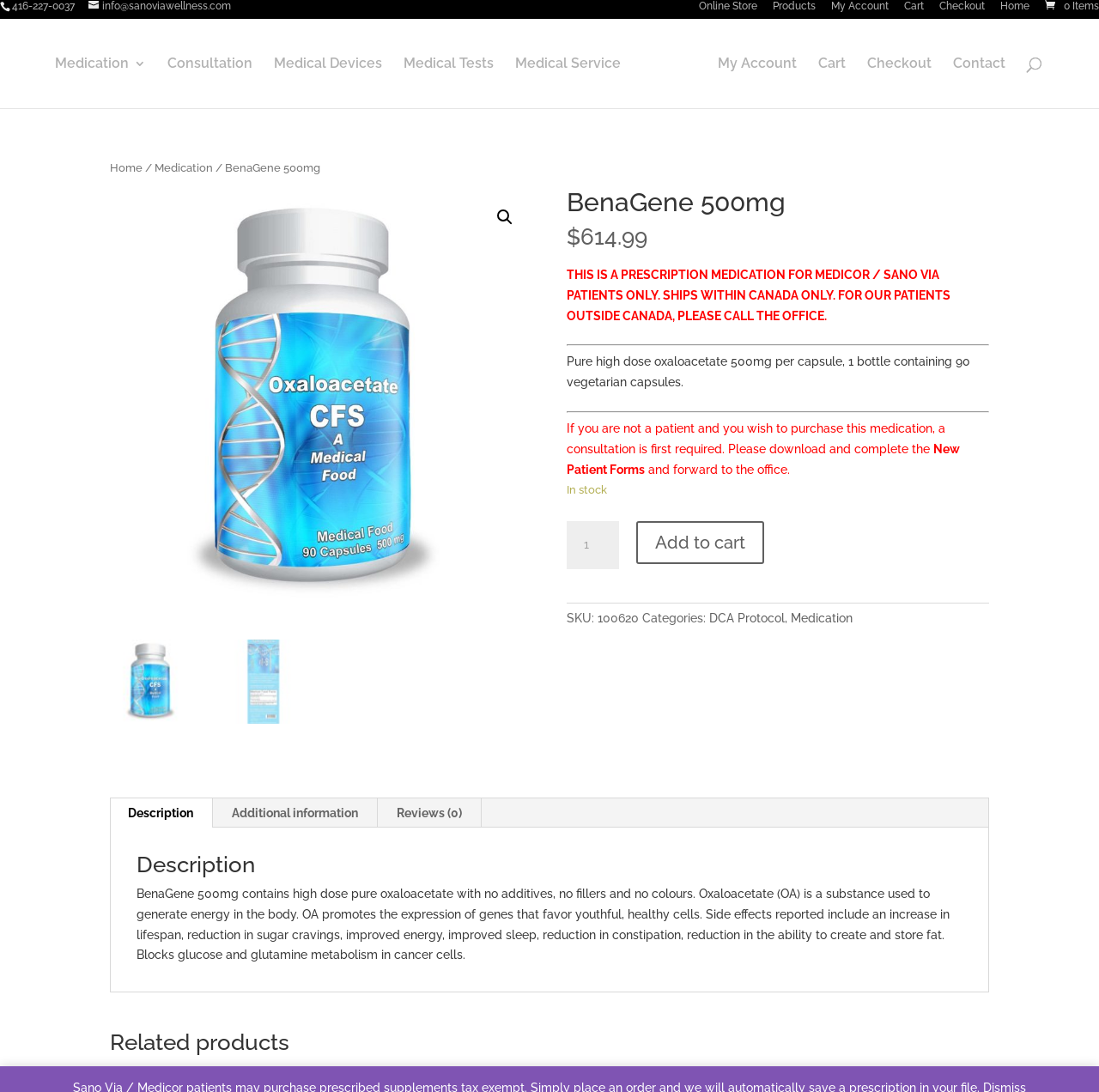Extract the bounding box coordinates for the UI element described as: "New Patient Forms".

[0.516, 0.405, 0.874, 0.436]